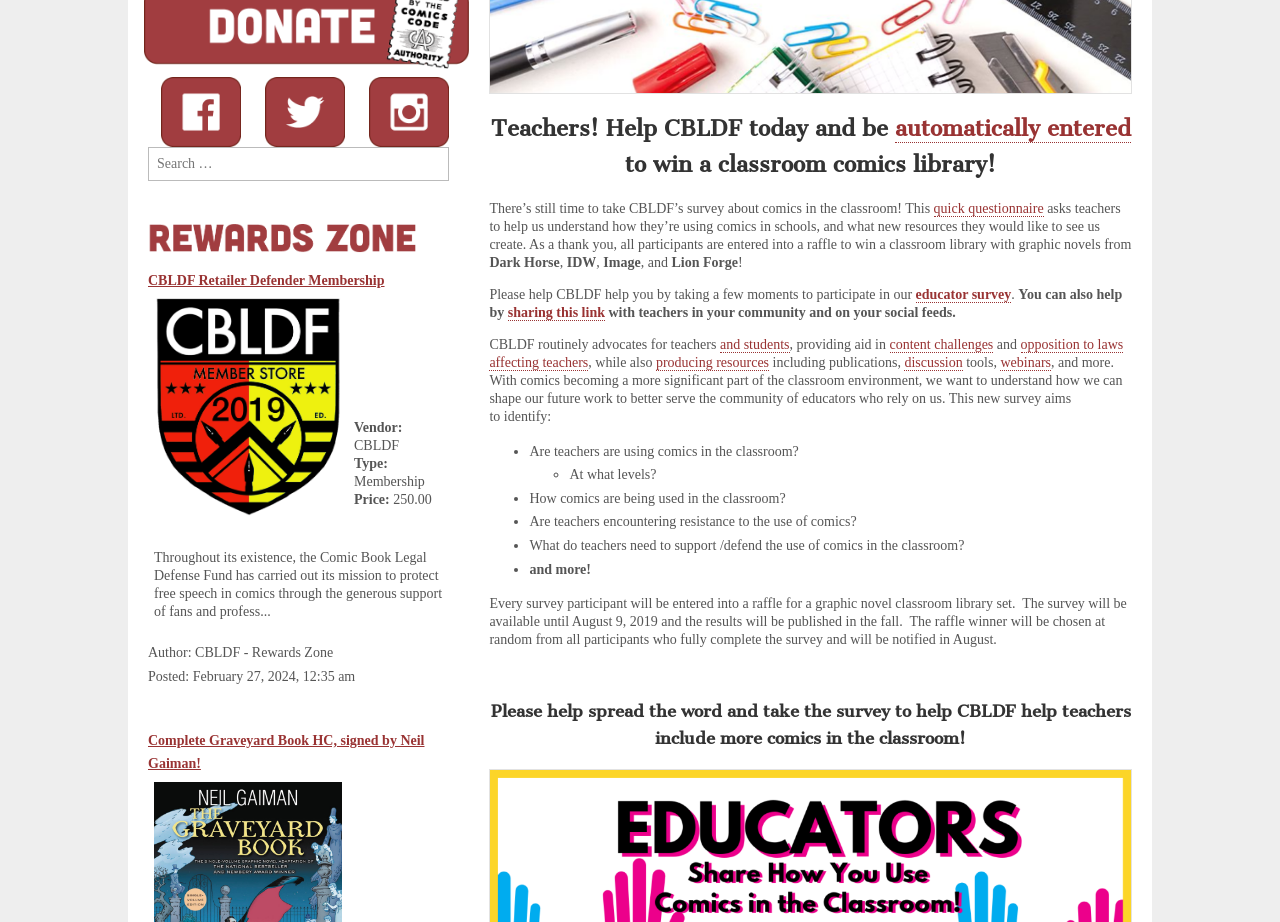Show the bounding box coordinates for the HTML element described as: "sharing this link".

[0.397, 0.33, 0.473, 0.348]